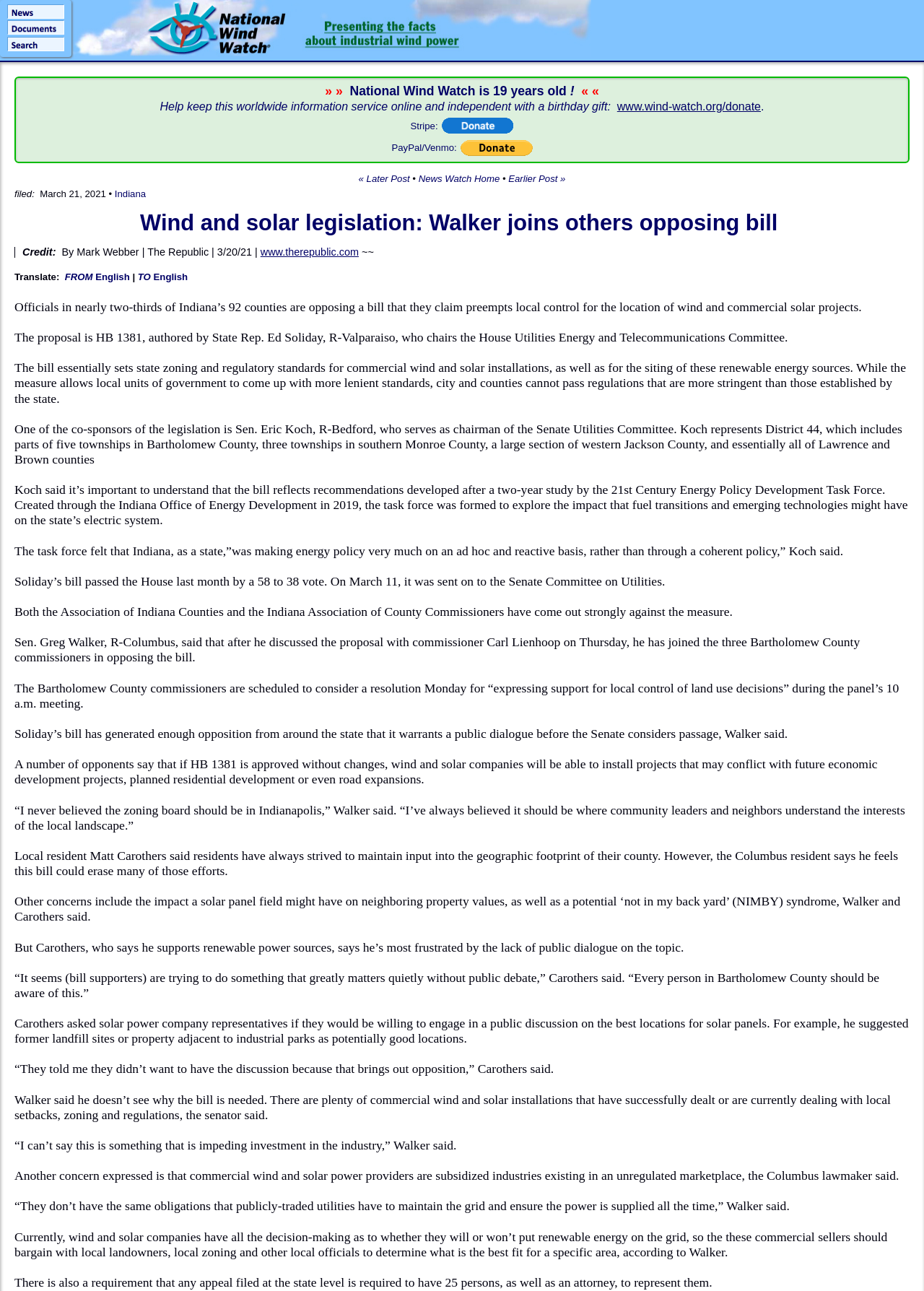What is the vote count for the bill in the House?
Please look at the screenshot and answer using one word or phrase.

58 to 38